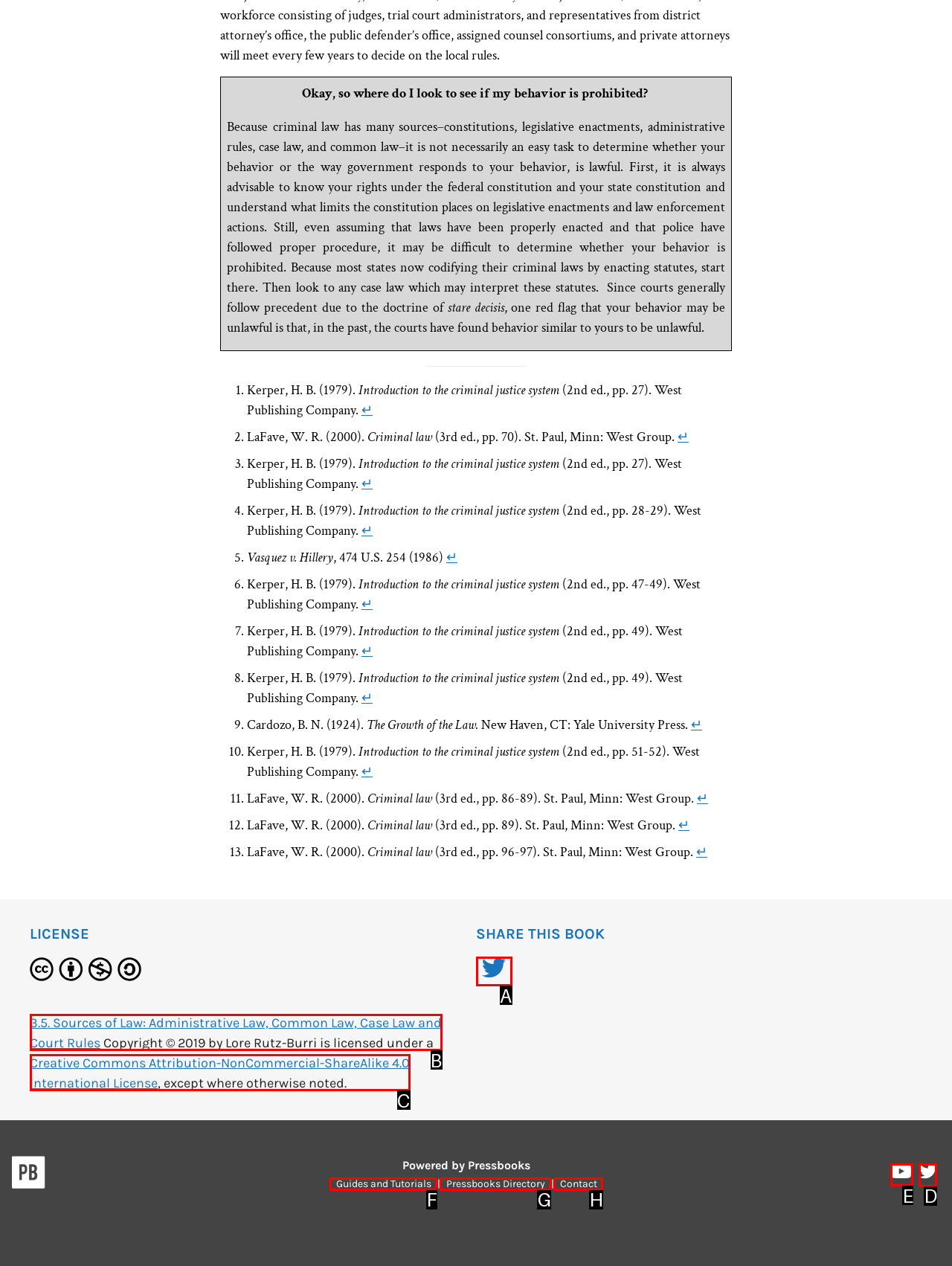Choose the option that matches the following description: Pressbooks on Twitter
Reply with the letter of the selected option directly.

D